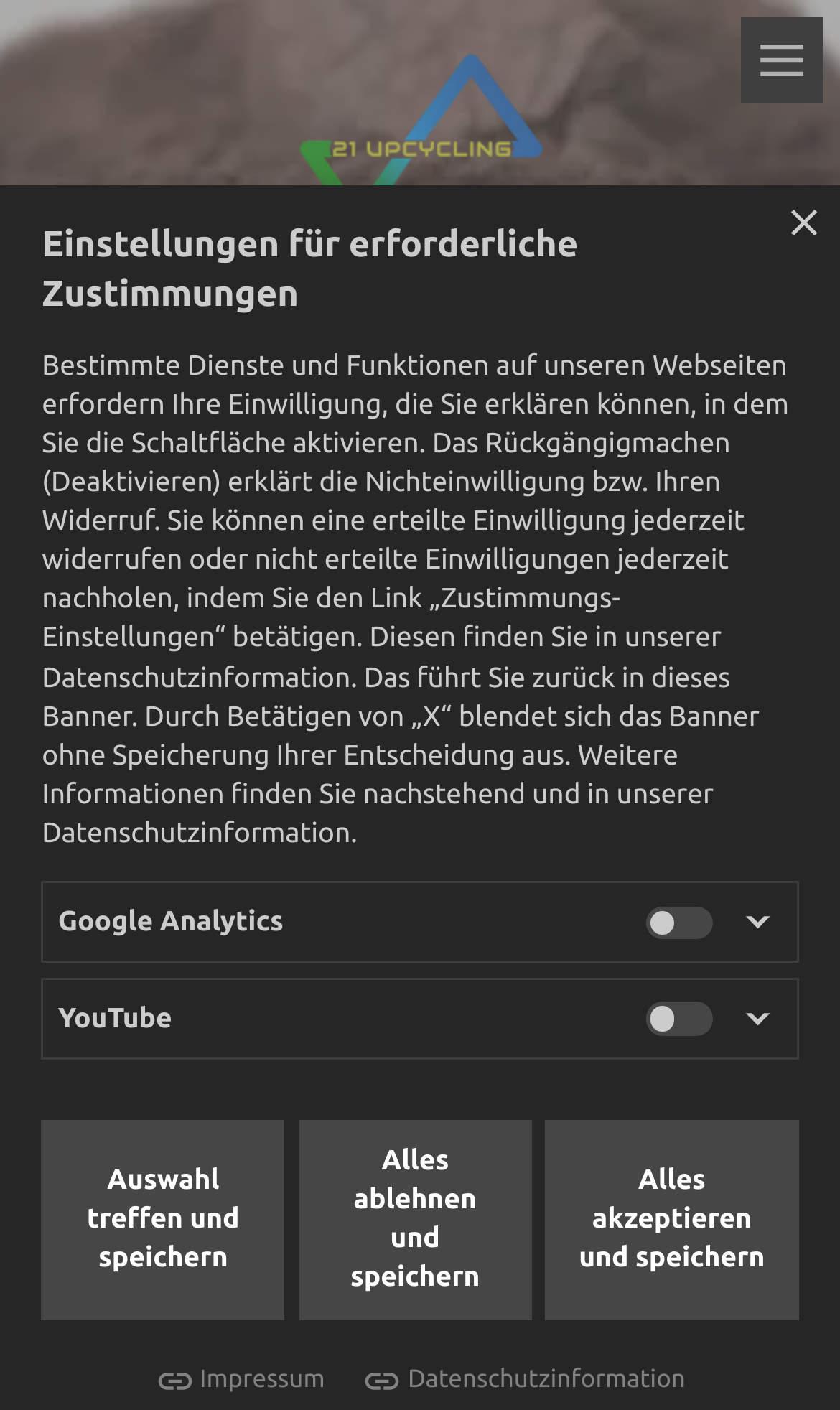Bounding box coordinates are given in the format (top-left x, top-left y, bottom-right x, bottom-right y). All values should be floating point numbers between 0 and 1. Provide the bounding box coordinate for the UI element described as: alt="logo"

[0.229, 0.01, 0.771, 0.039]